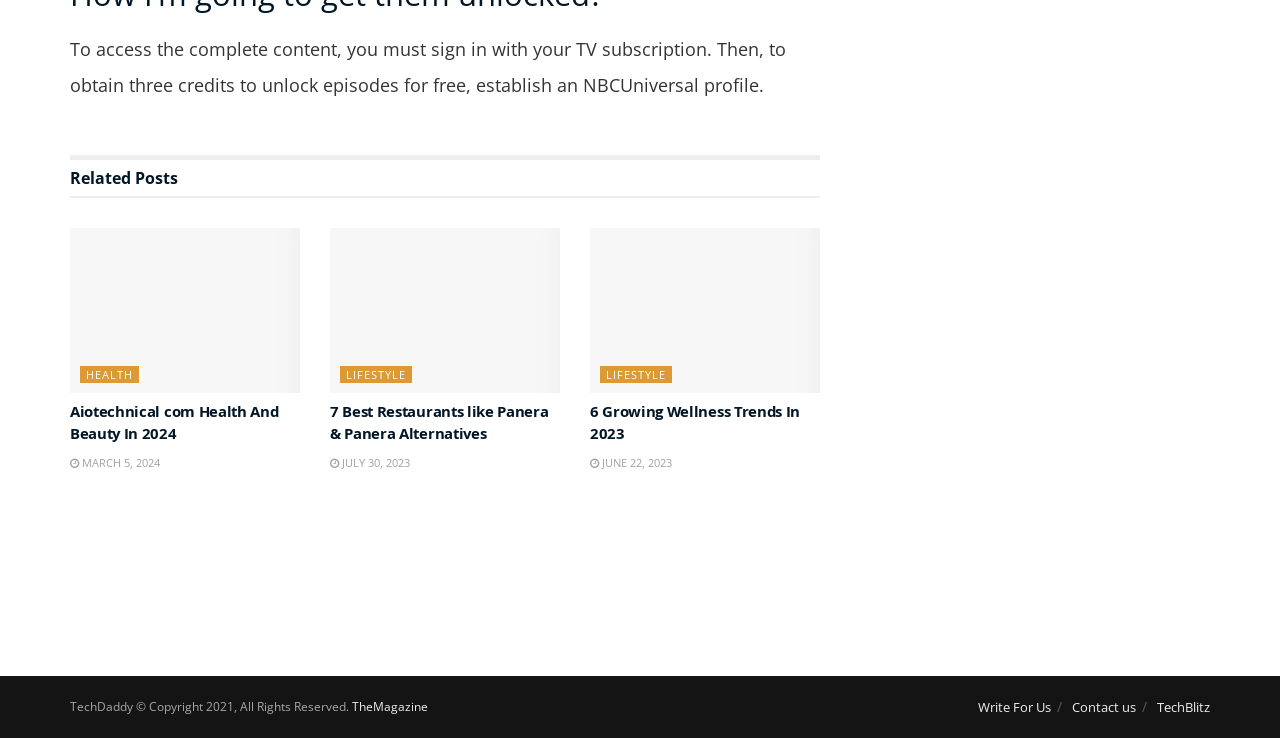Examine the image carefully and respond to the question with a detailed answer: 
What are the categories of articles on this webpage?

By examining the links and headings on the webpage, I noticed that there are articles related to Health and Lifestyle. Specifically, there are links to articles about 'Aiotechnical com Health And Beauty In 2024', '7 Best Restaurants like Panera & Panera Alternatives', and '6 Growing Wellness Trends In 2023'.